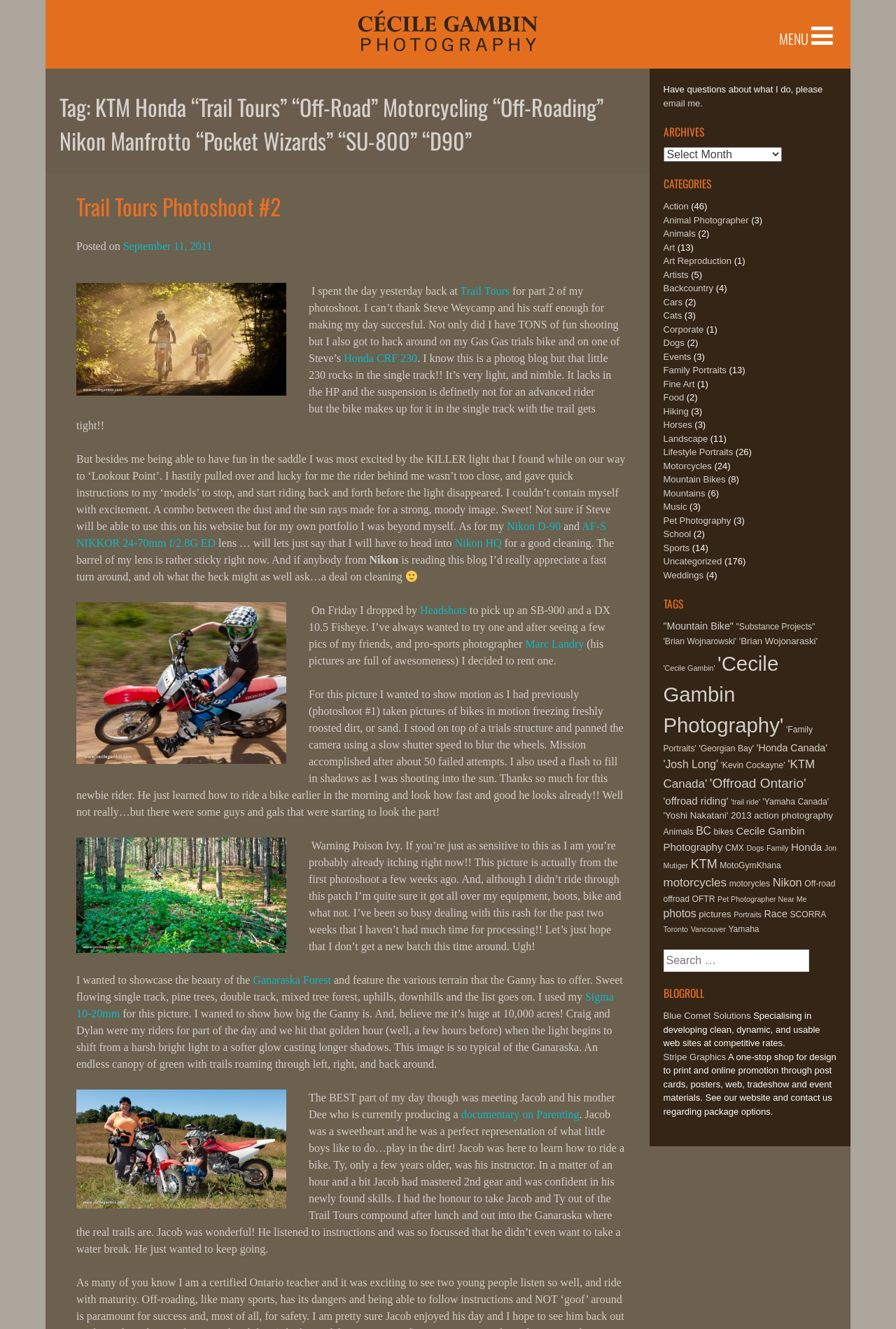Identify the bounding box coordinates of the specific part of the webpage to click to complete this instruction: "Select an archive from the dropdown".

[0.74, 0.111, 0.872, 0.122]